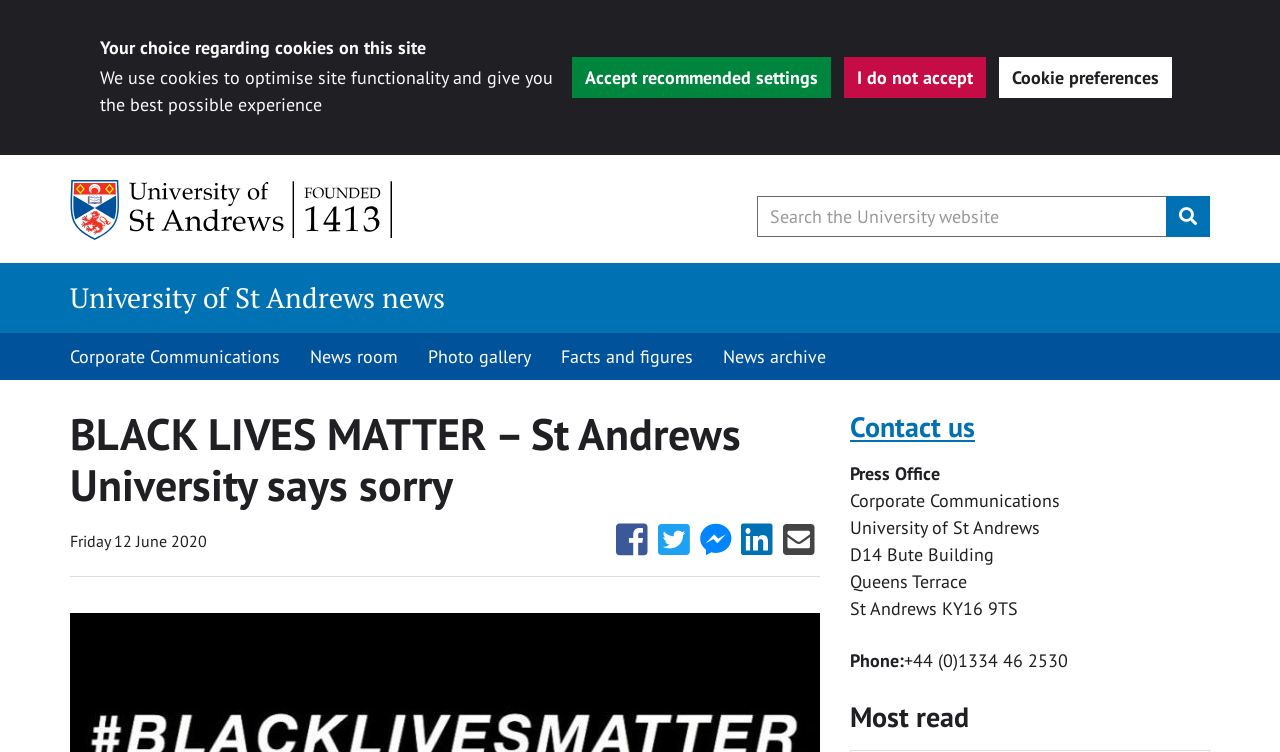Please locate and generate the primary heading on this webpage.

BLACK LIVES MATTER – St Andrews University says sorry